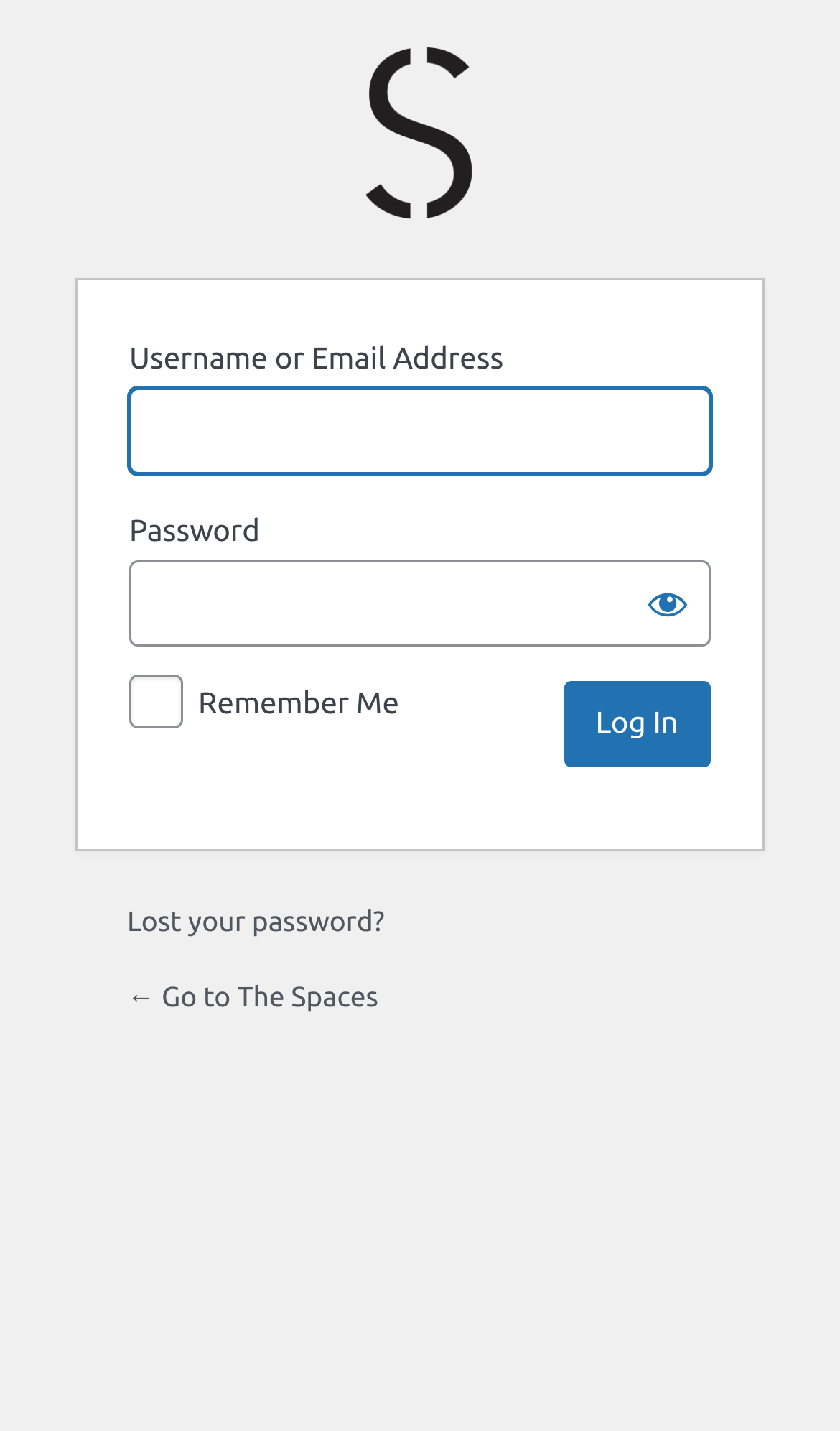What is the function of the 'Show password' button?
Craft a detailed and extensive response to the question.

The 'Show password' button is likely used to toggle the visibility of the password entered in the password textbox, allowing users to see their password in plain text.